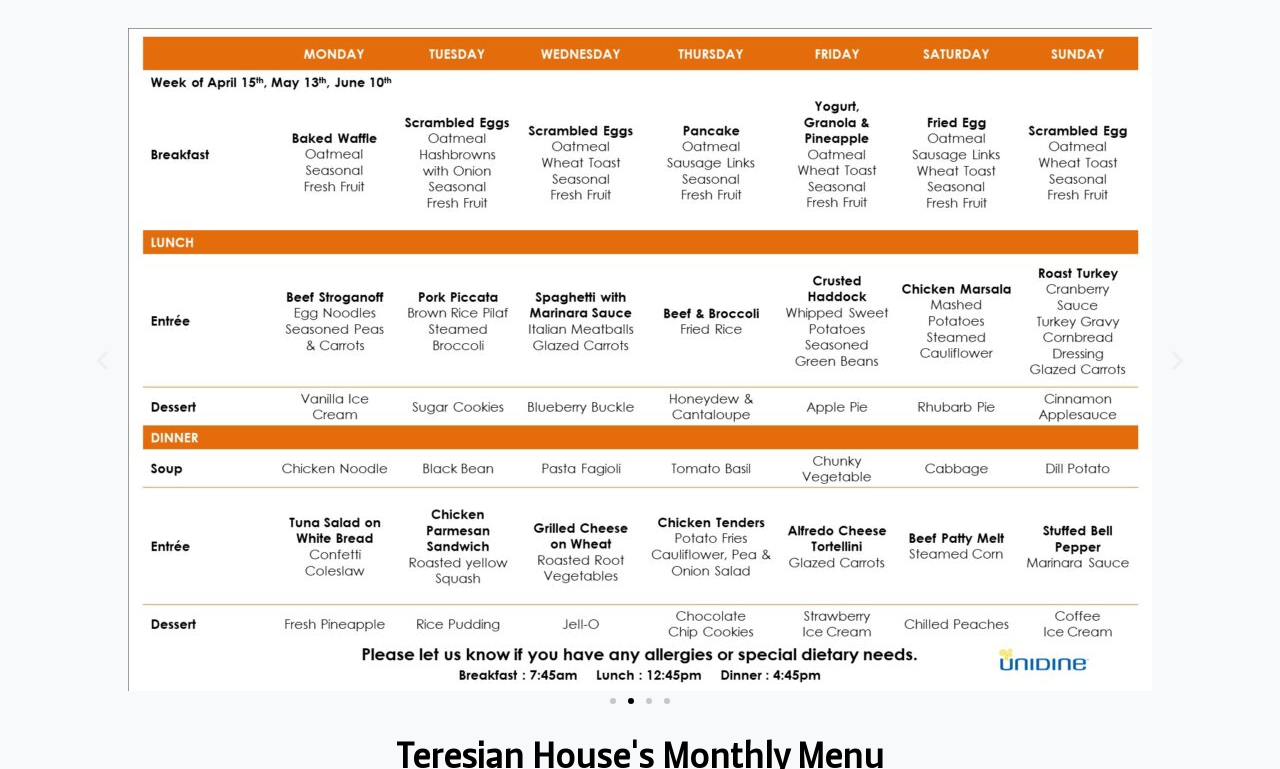Highlight the bounding box of the UI element that corresponds to this description: "aria-label="Next slide"".

[0.91, 0.452, 0.93, 0.484]